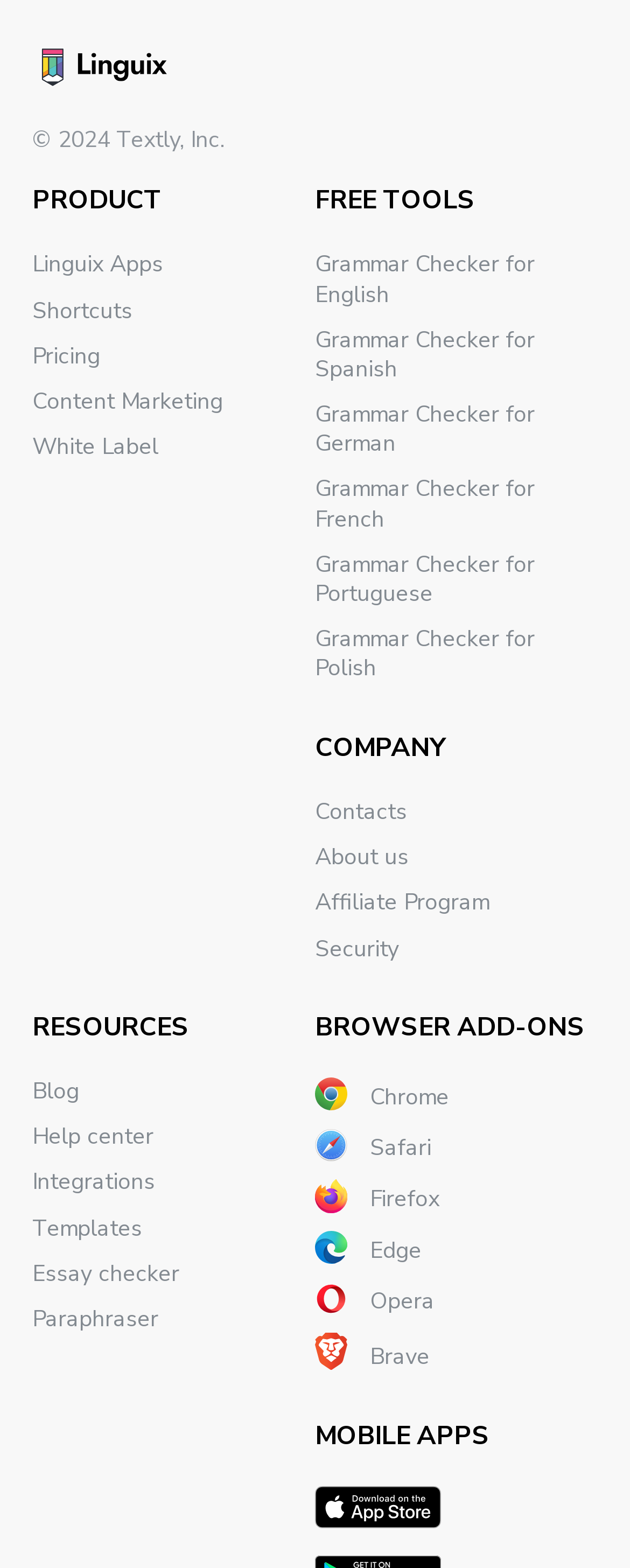Highlight the bounding box coordinates of the element you need to click to perform the following instruction: "Go to Shortcuts."

[0.051, 0.188, 0.21, 0.208]